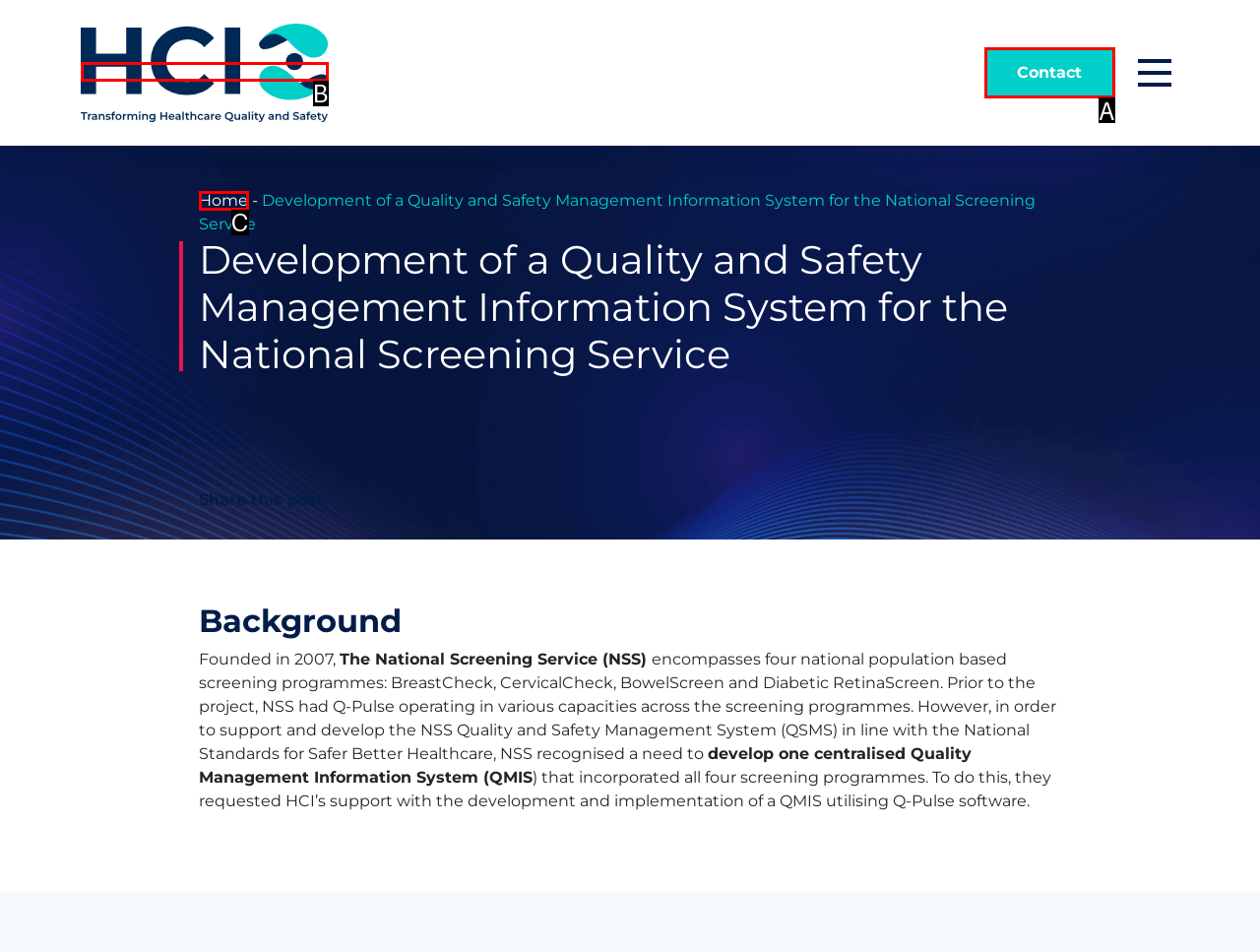Which option aligns with the description: Kathmandu Restaurant Salt Lake City? Respond by selecting the correct letter.

None